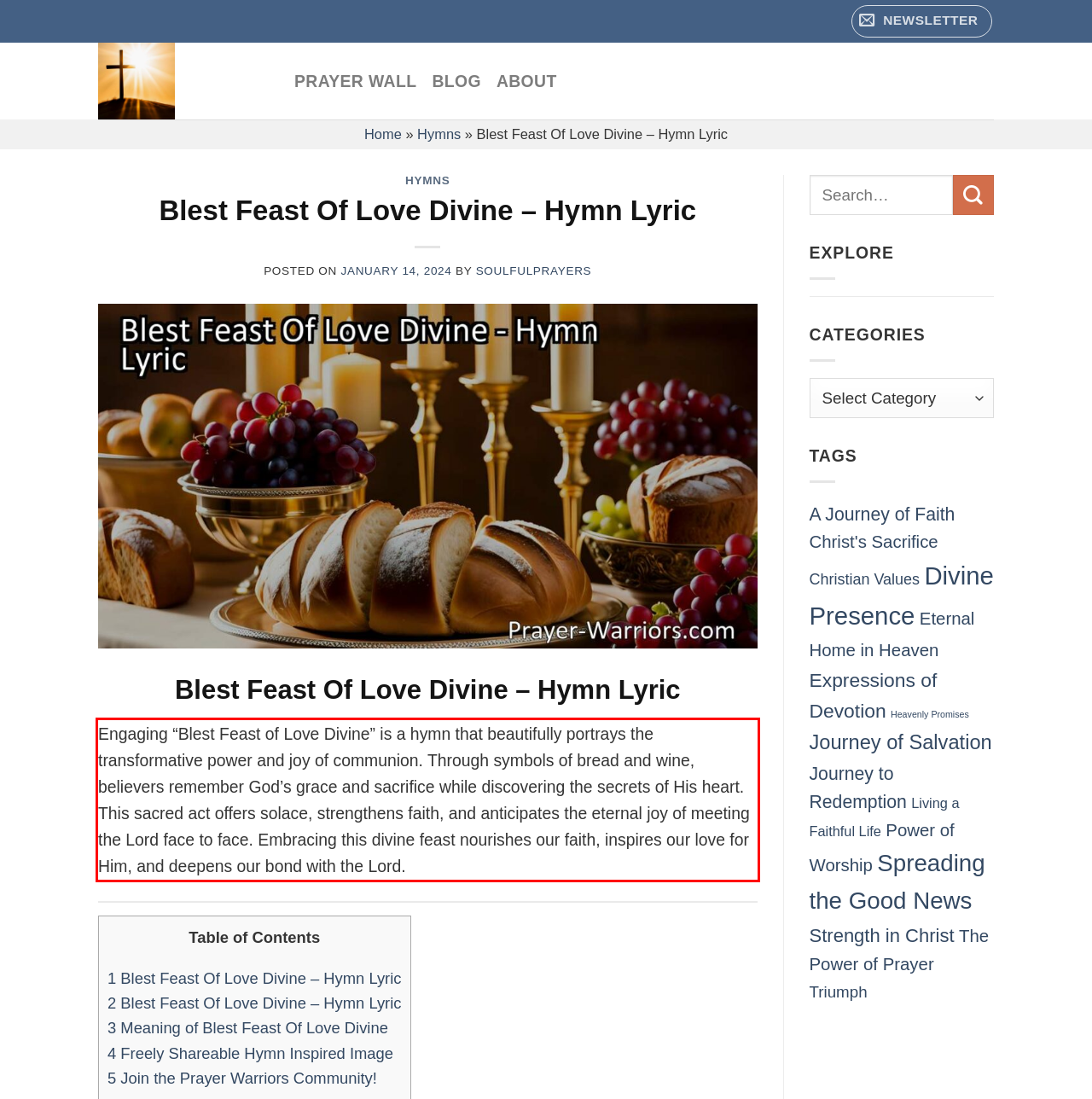Given a webpage screenshot with a red bounding box, perform OCR to read and deliver the text enclosed by the red bounding box.

Engaging “Blest Feast of Love Divine” is a hymn that beautifully portrays the transformative power and joy of communion. Through symbols of bread and wine, believers remember God’s grace and sacrifice while discovering the secrets of His heart. This sacred act offers solace, strengthens faith, and anticipates the eternal joy of meeting the Lord face to face. Embracing this divine feast nourishes our faith, inspires our love for Him, and deepens our bond with the Lord.